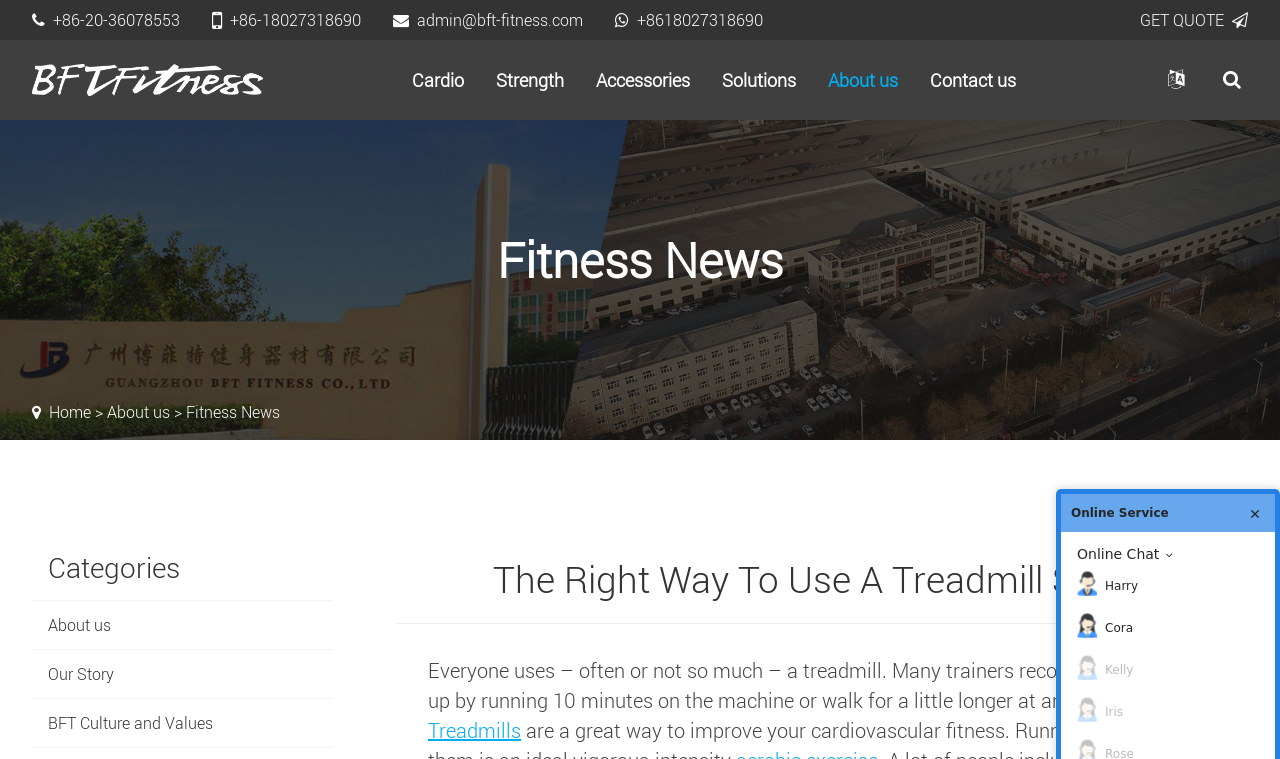Please find the bounding box coordinates of the clickable region needed to complete the following instruction: "Read the Fitness News". The bounding box coordinates must consist of four float numbers between 0 and 1, i.e., [left, top, right, bottom].

[0.025, 0.158, 0.975, 0.527]